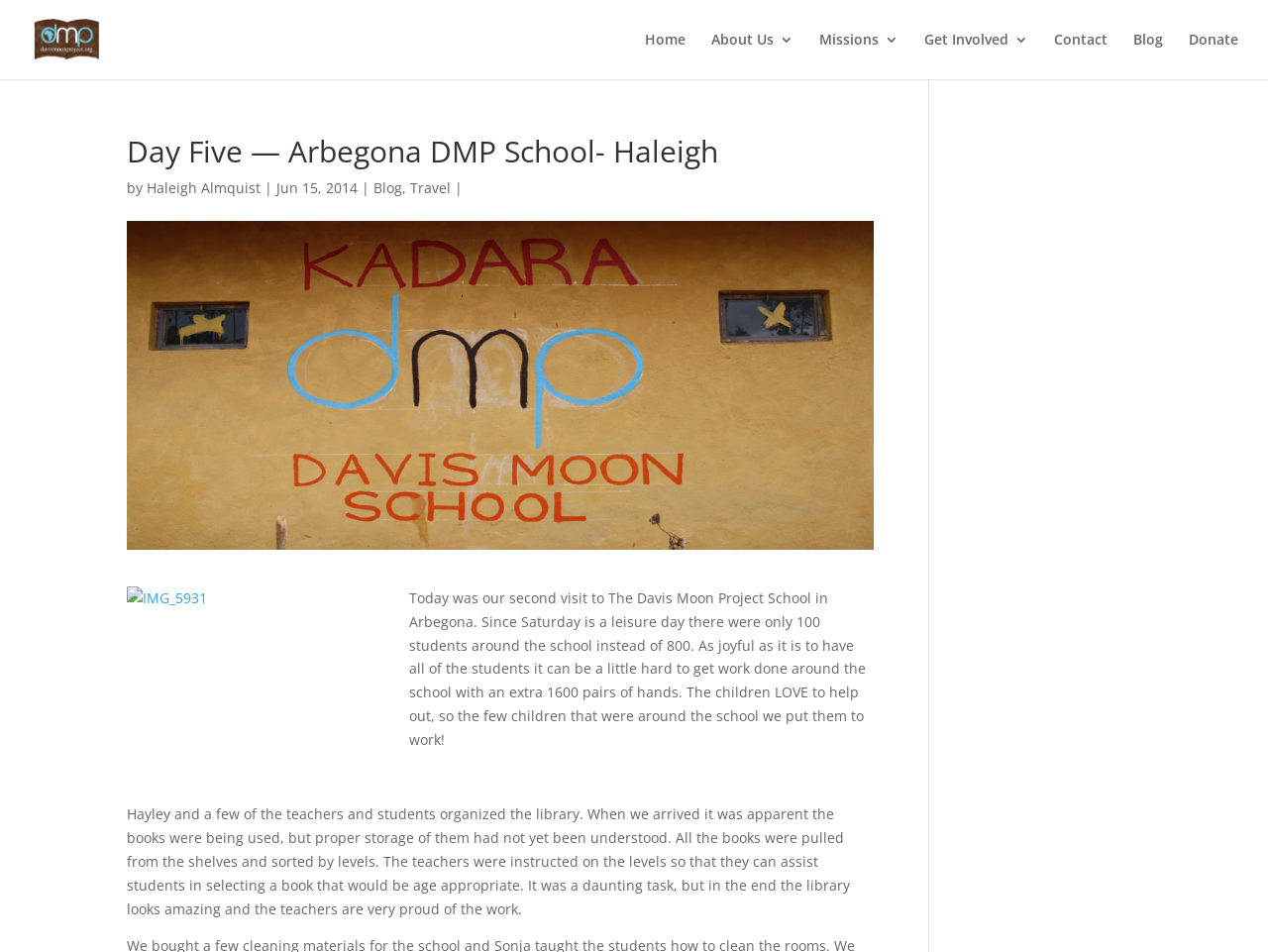Find and indicate the bounding box coordinates of the region you should select to follow the given instruction: "View the 'Day Five — Arbegona DMP School- Haleigh' blog post".

[0.1, 0.144, 0.689, 0.185]